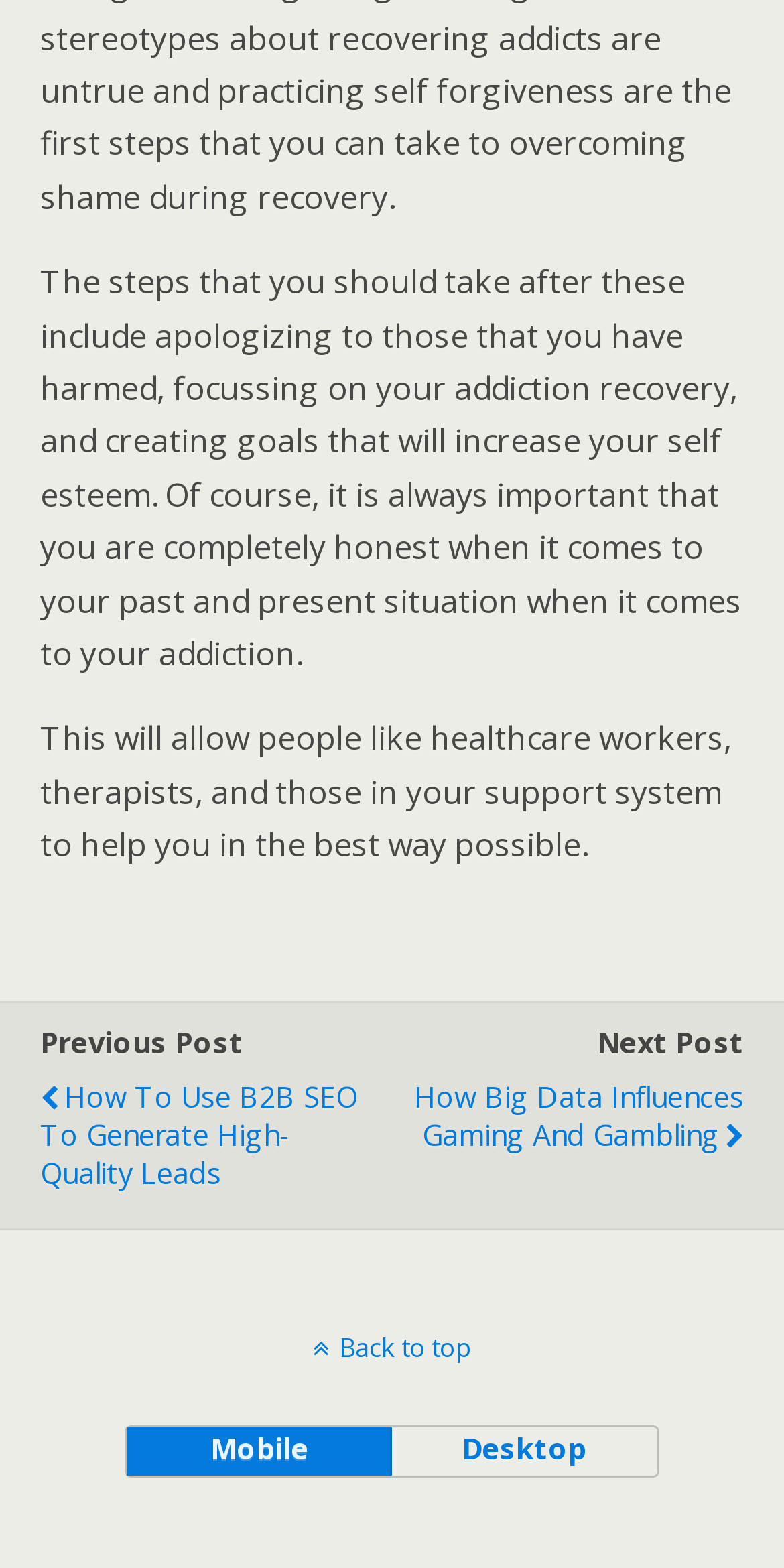Respond with a single word or phrase to the following question:
What is the main topic of the text?

Addiction recovery